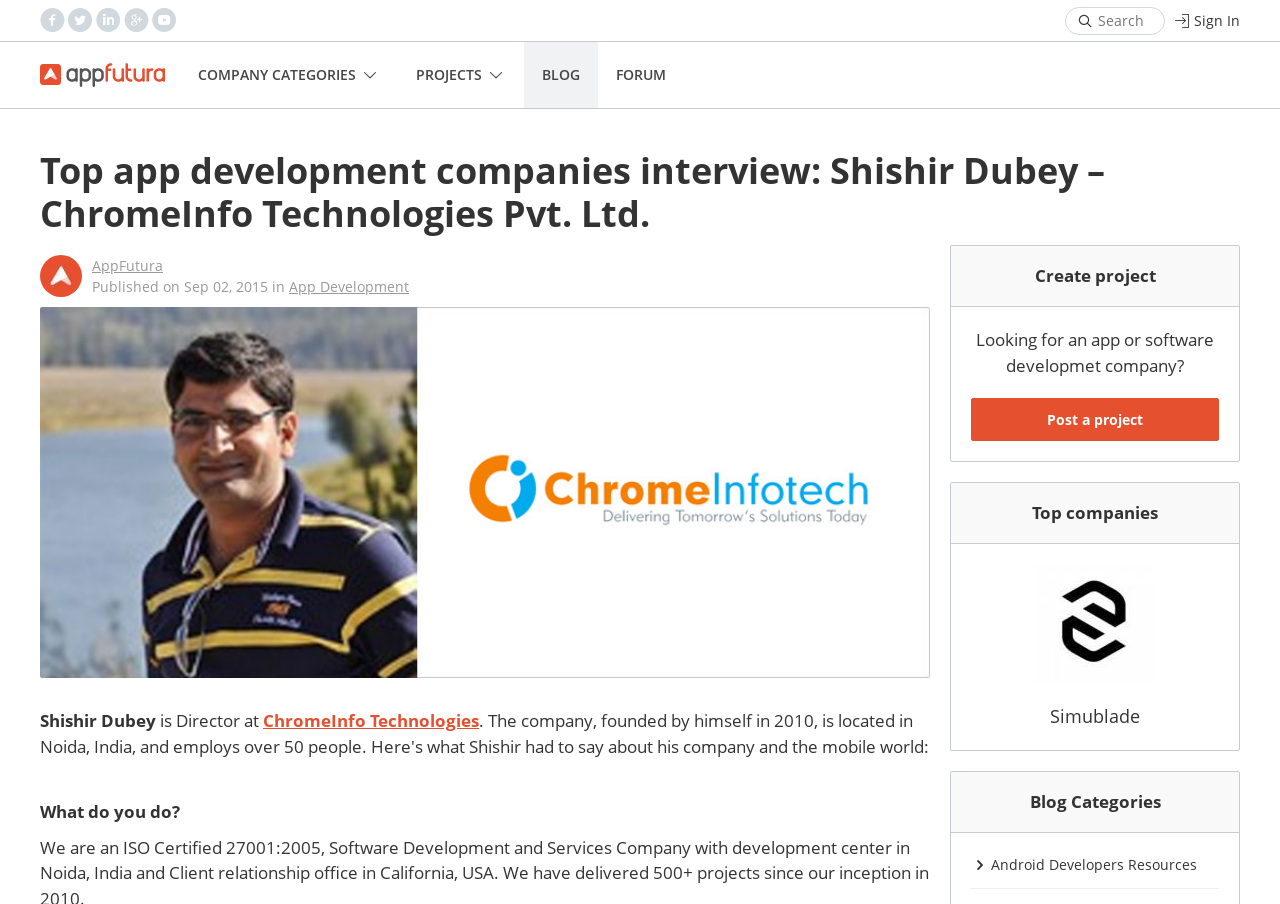Locate the bounding box coordinates of the clickable part needed for the task: "Search for something".

[0.832, 0.008, 0.91, 0.039]